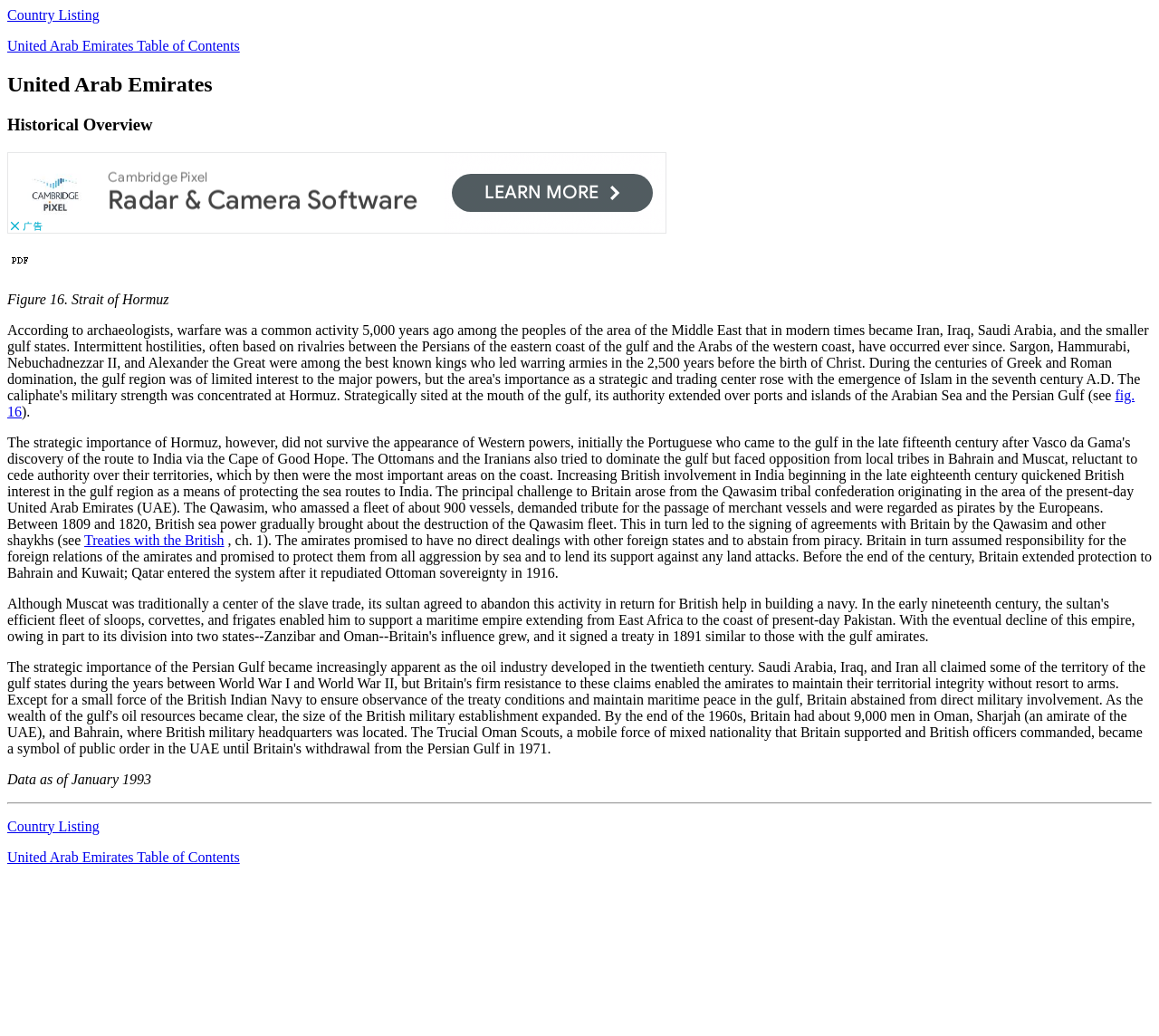Using the description: "Country Listing", identify the bounding box of the corresponding UI element in the screenshot.

[0.006, 0.79, 0.086, 0.805]